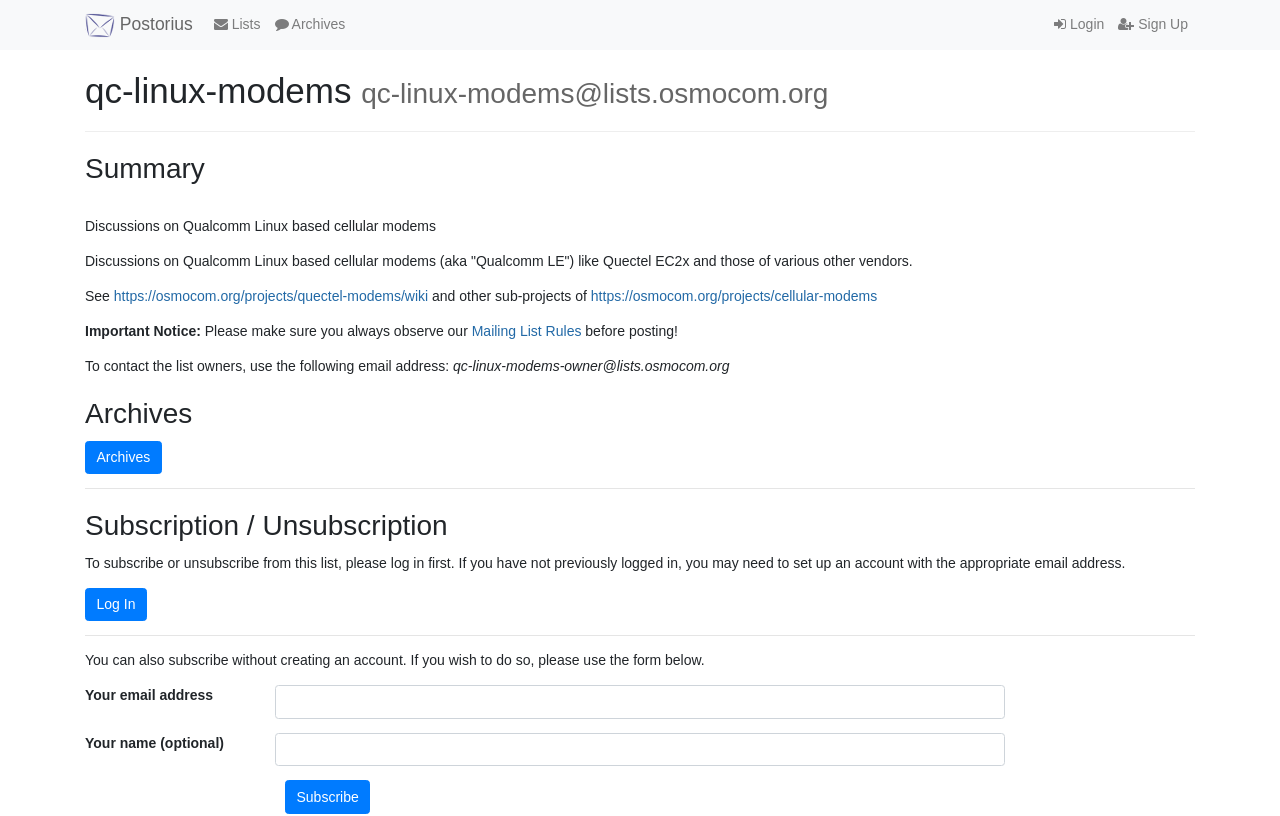Describe all the visual and textual components of the webpage comprehensively.

The webpage is about the qc-linux-modems mailing list on lists.osmocom.org. At the top left, there is a Mailman logo with a link to Postorius. Next to it, there are four links: Lists, Archives, Login, and Sign Up. 

Below the logo and links, there is a main section that takes up most of the page. It starts with a heading that displays the mailing list name, "qc-linux-modems qc-linux-modems@lists.osmocom.org". 

Under the heading, there is a summary section that provides information about the mailing list. It describes the list as a discussion forum for Qualcomm Linux-based cellular modems, including those from Quectel EC2x and other vendors. There are also links to related projects, such as the Quectel modems wiki and the cellular modems project.

The page also includes an important notice that reminds users to follow the mailing list rules before posting. It provides a link to the rules and an email address to contact the list owners.

Further down, there is an Archives section with a link to the archives. Below it, there is a separator line, followed by a Subscription / Unsubscription section. This section explains how to subscribe or unsubscribe from the list, with options to log in or set up an account. There is also a form to subscribe without creating an account, which includes fields for email address and name (optional). Finally, there is a Subscribe button at the bottom of the page.